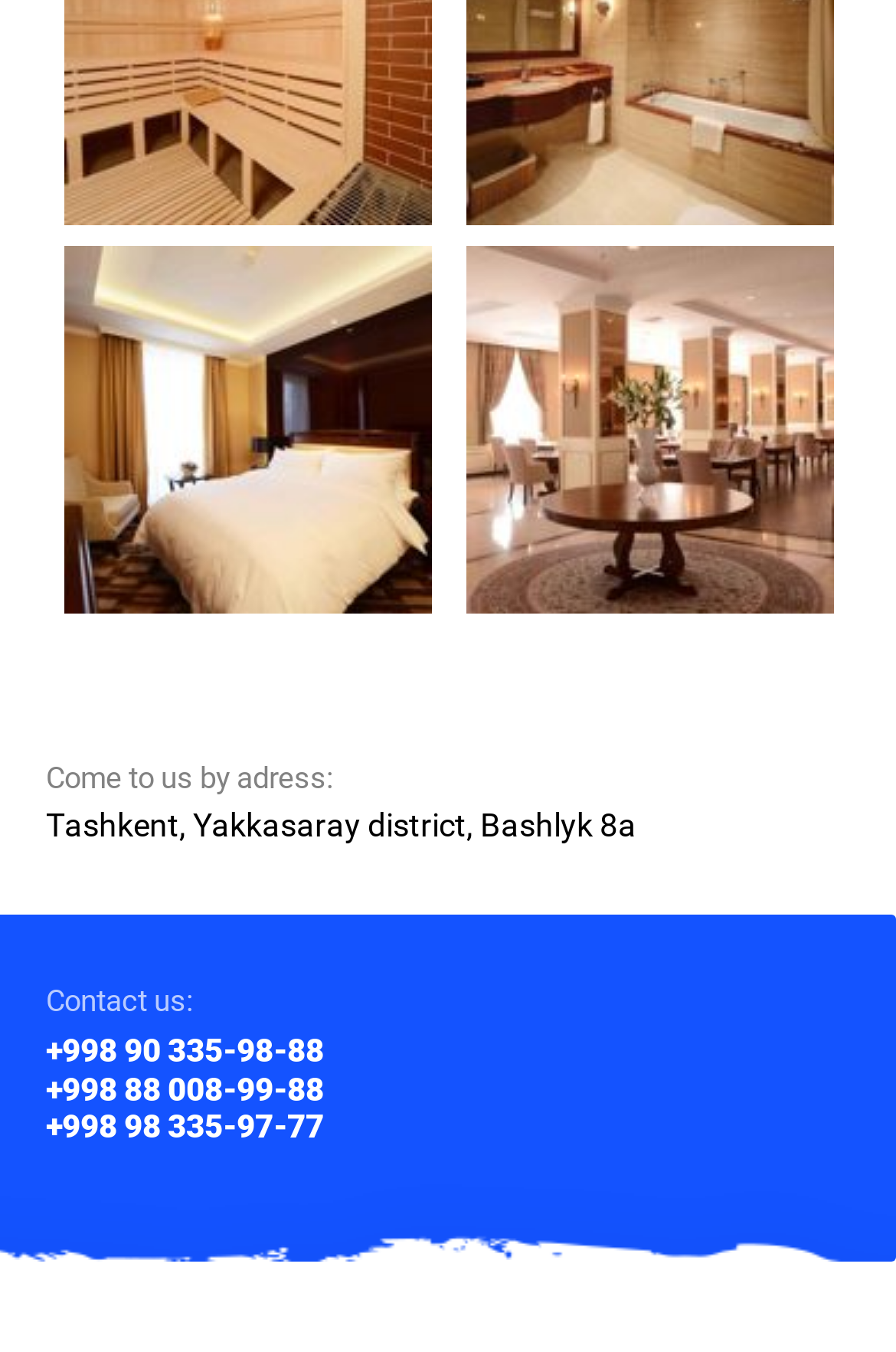How many phone numbers are listed?
Based on the image, give a concise answer in the form of a single word or short phrase.

3